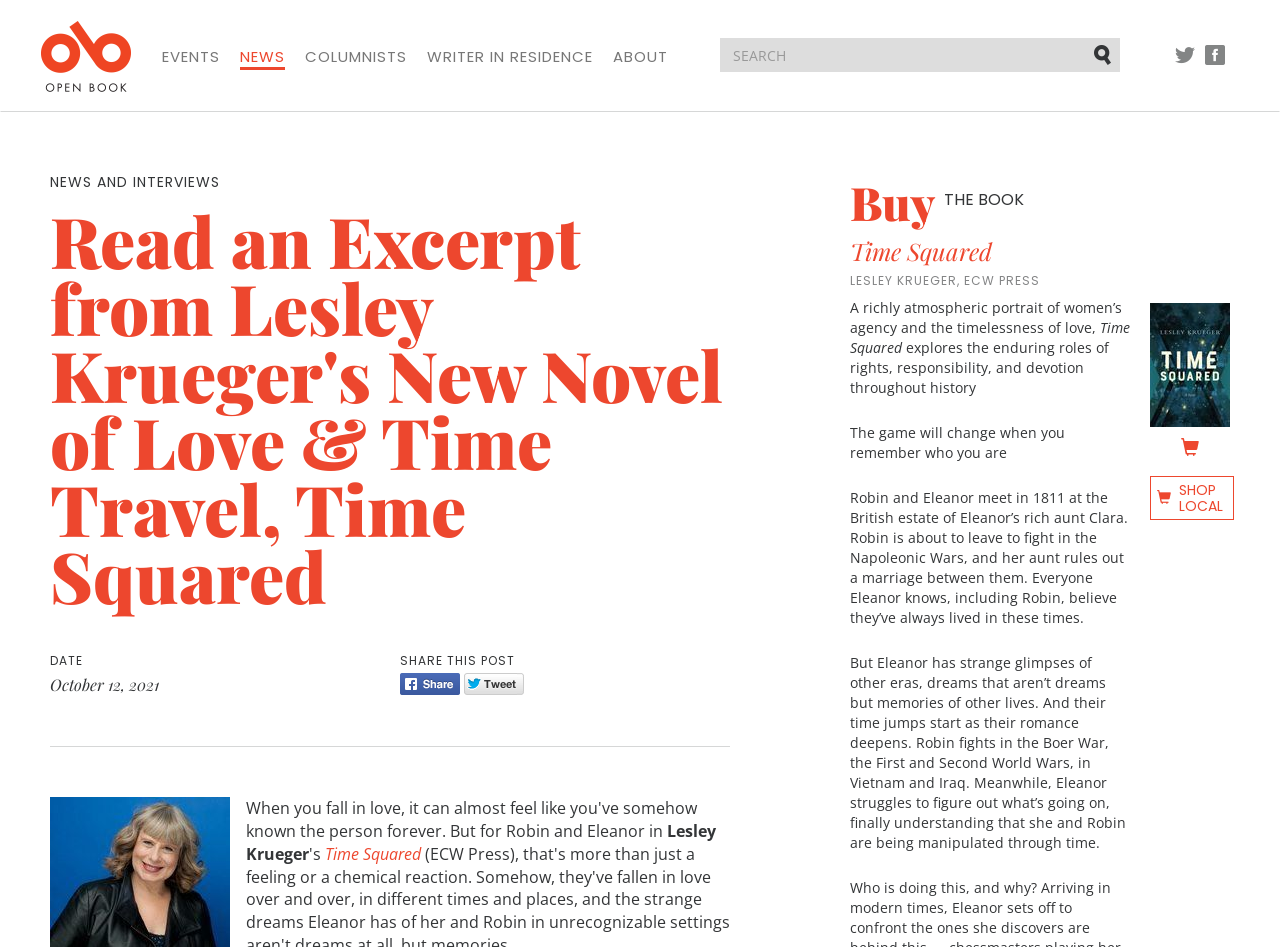Can you extract the headline from the webpage for me?

Read an Excerpt from Lesley Krueger's New Novel of Love & Time Travel, Time Squared